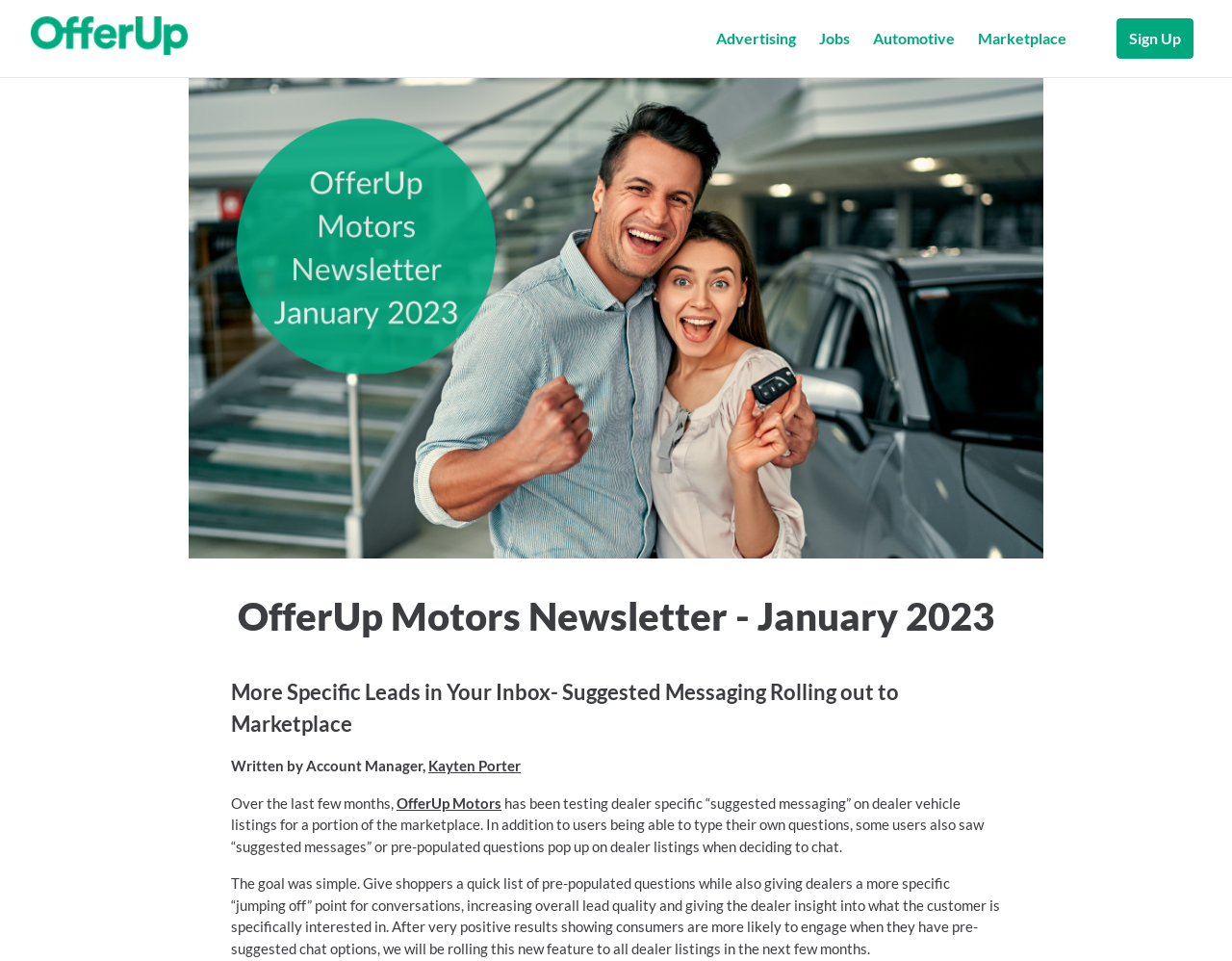Locate the bounding box coordinates of the area that needs to be clicked to fulfill the following instruction: "Learn more about 'OfferUp Motors'". The coordinates should be in the format of four float numbers between 0 and 1, namely [left, top, right, bottom].

[0.322, 0.826, 0.407, 0.844]